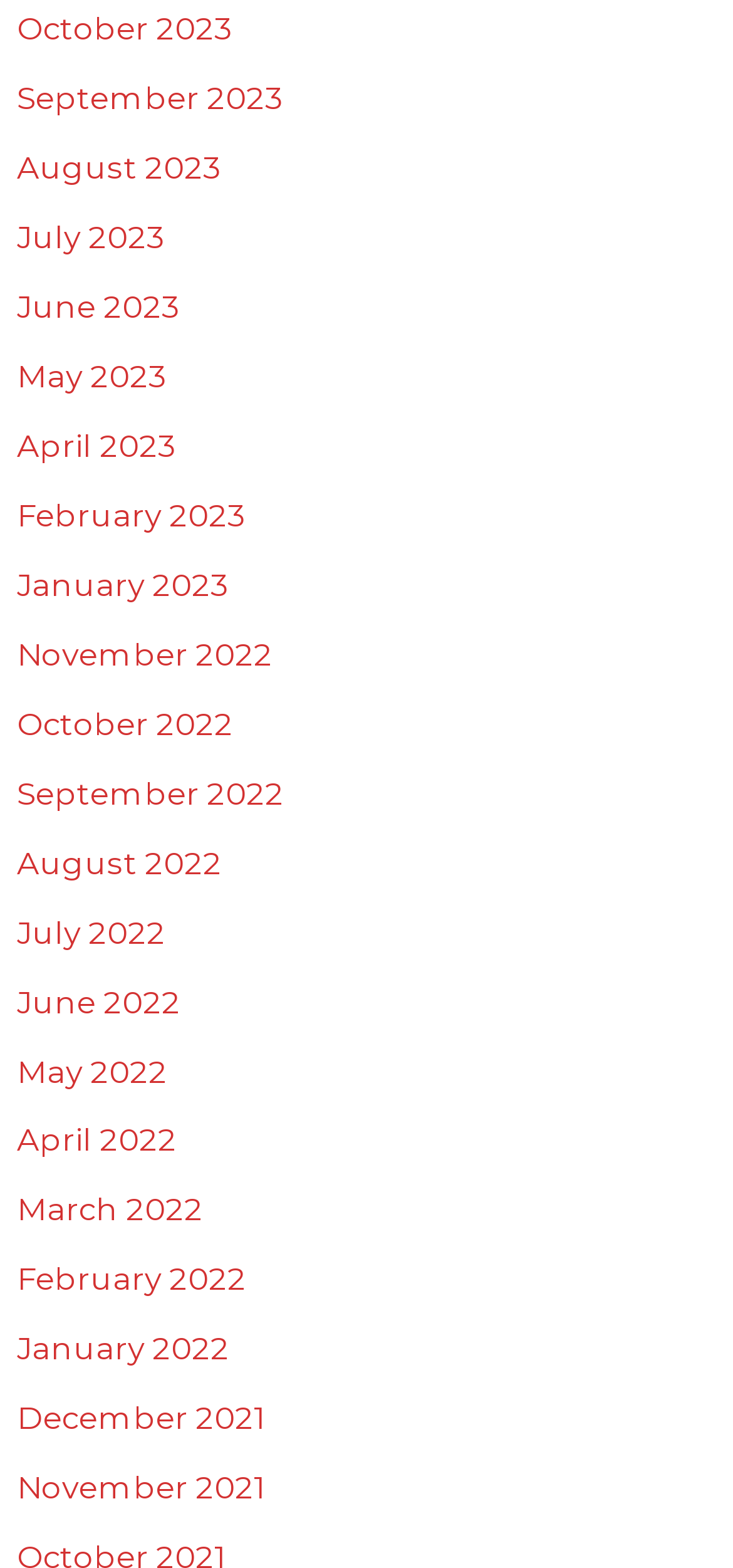What is the most recent month listed?
Using the picture, provide a one-word or short phrase answer.

October 2023